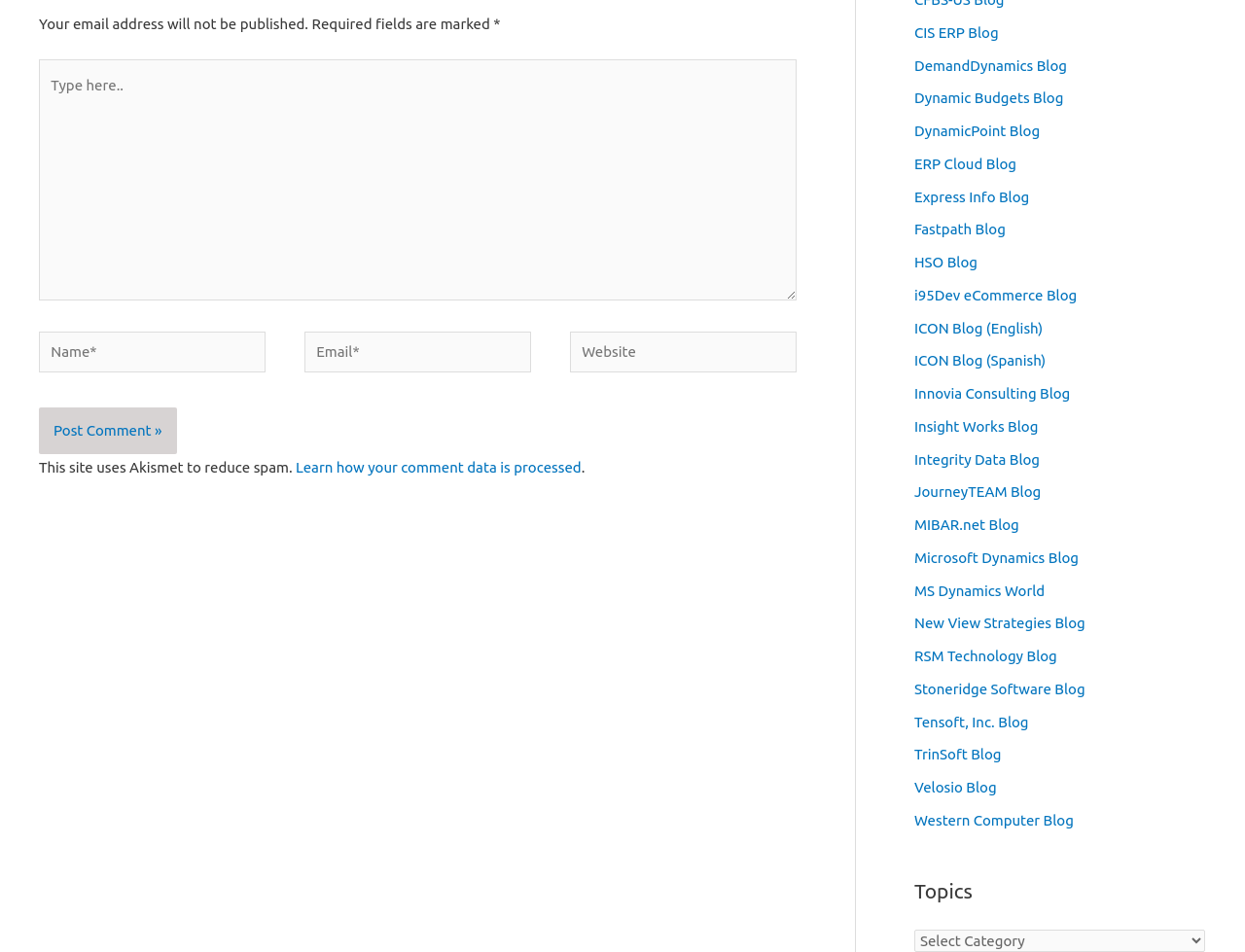Can you identify the bounding box coordinates of the clickable region needed to carry out this instruction: 'Learn how your comment data is processed'? The coordinates should be four float numbers within the range of 0 to 1, stated as [left, top, right, bottom].

[0.238, 0.482, 0.467, 0.499]